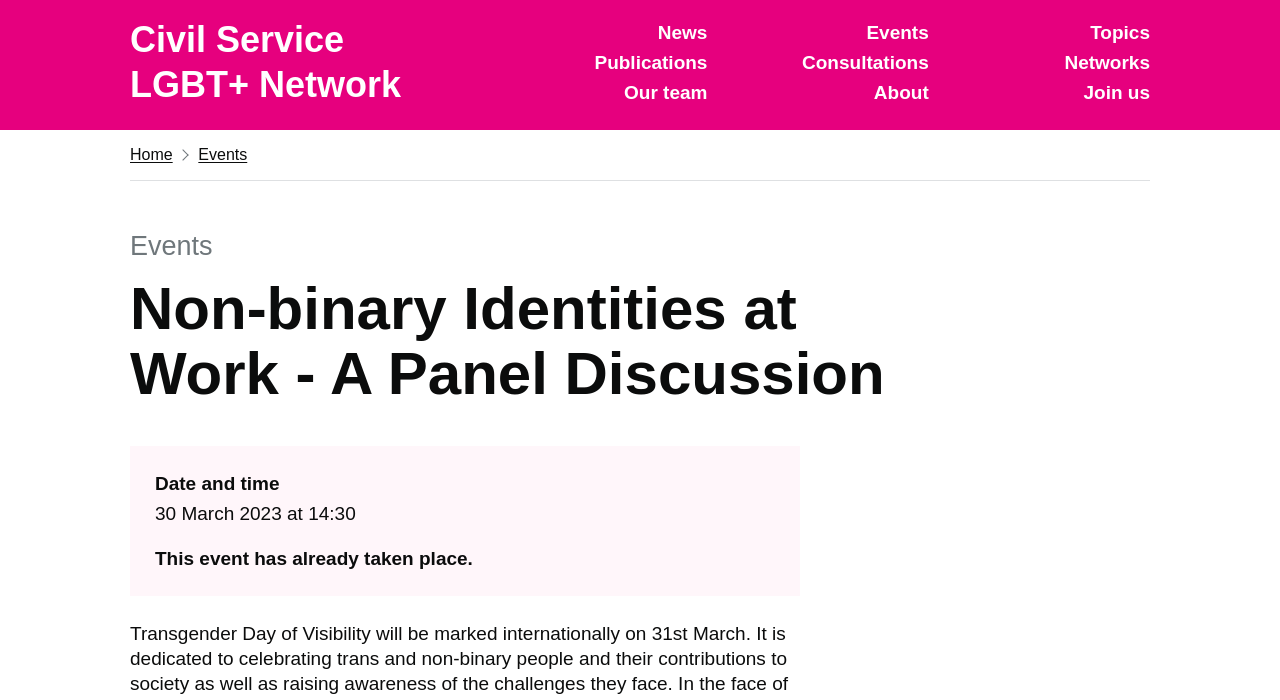When did the event take place?
Using the image, respond with a single word or phrase.

30 March 2023 at 14:30